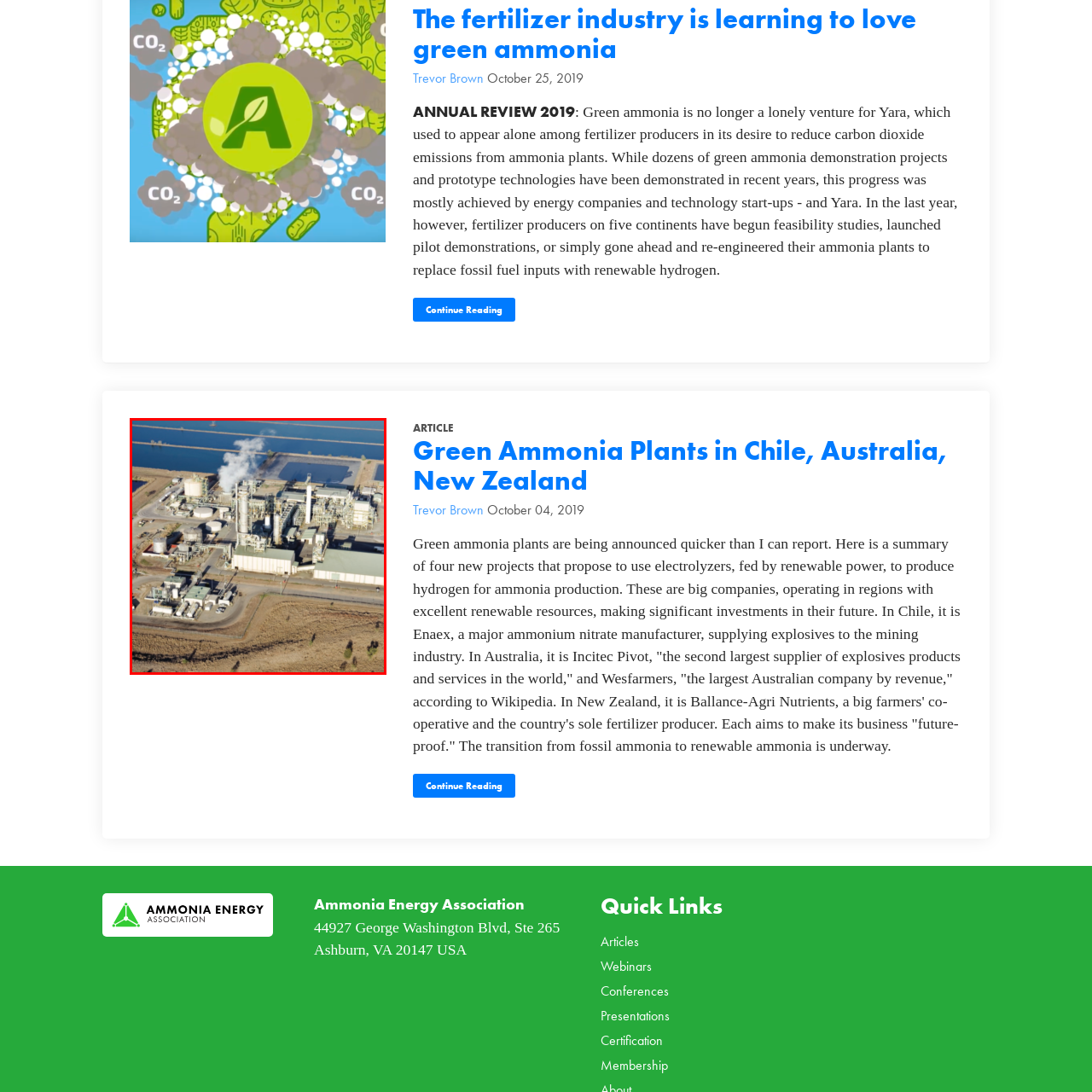Generate an in-depth caption for the image segment highlighted with a red box.

The image showcases an aerial view of a green ammonia production facility, highlighting its significant role in the shift toward sustainable agriculture. The plant's infrastructure is depicted with various units and structures, emphasizing the complexity of the processes involved in producing ammonia from renewable resources. This facility signifies the growing trend among fertilizer manufacturers, as discussed in the accompanying article 'Green Ammonia Plants in Chile, Australia, New Zealand.' The article outlines how major companies across different regions are increasingly investing in green ammonia technologies, aiming to replace traditional fossil fuel sources with environmentally friendly alternatives. The image captures the essence of this industrial transformation, showcasing a commitment to reducing carbon emissions in ammonia production.